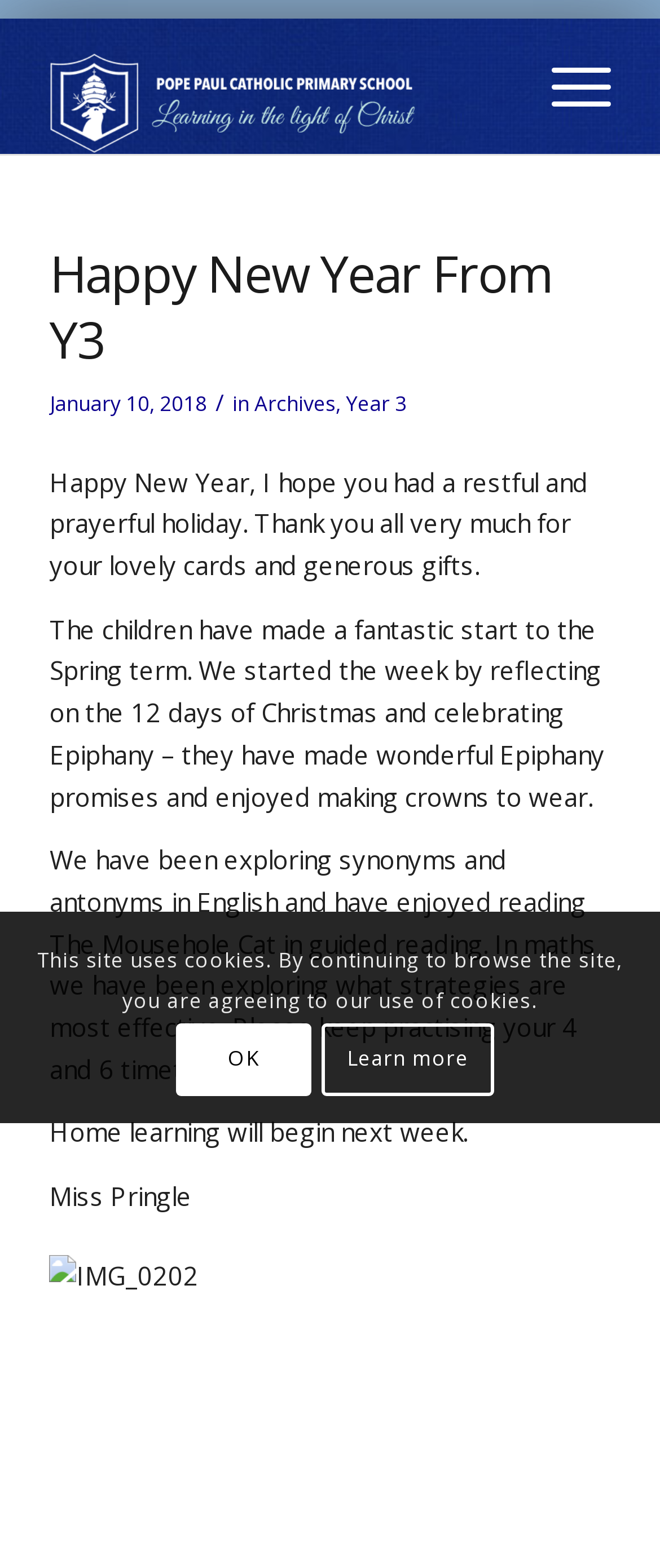Determine the bounding box for the UI element described here: "Learn more".

[0.487, 0.653, 0.749, 0.698]